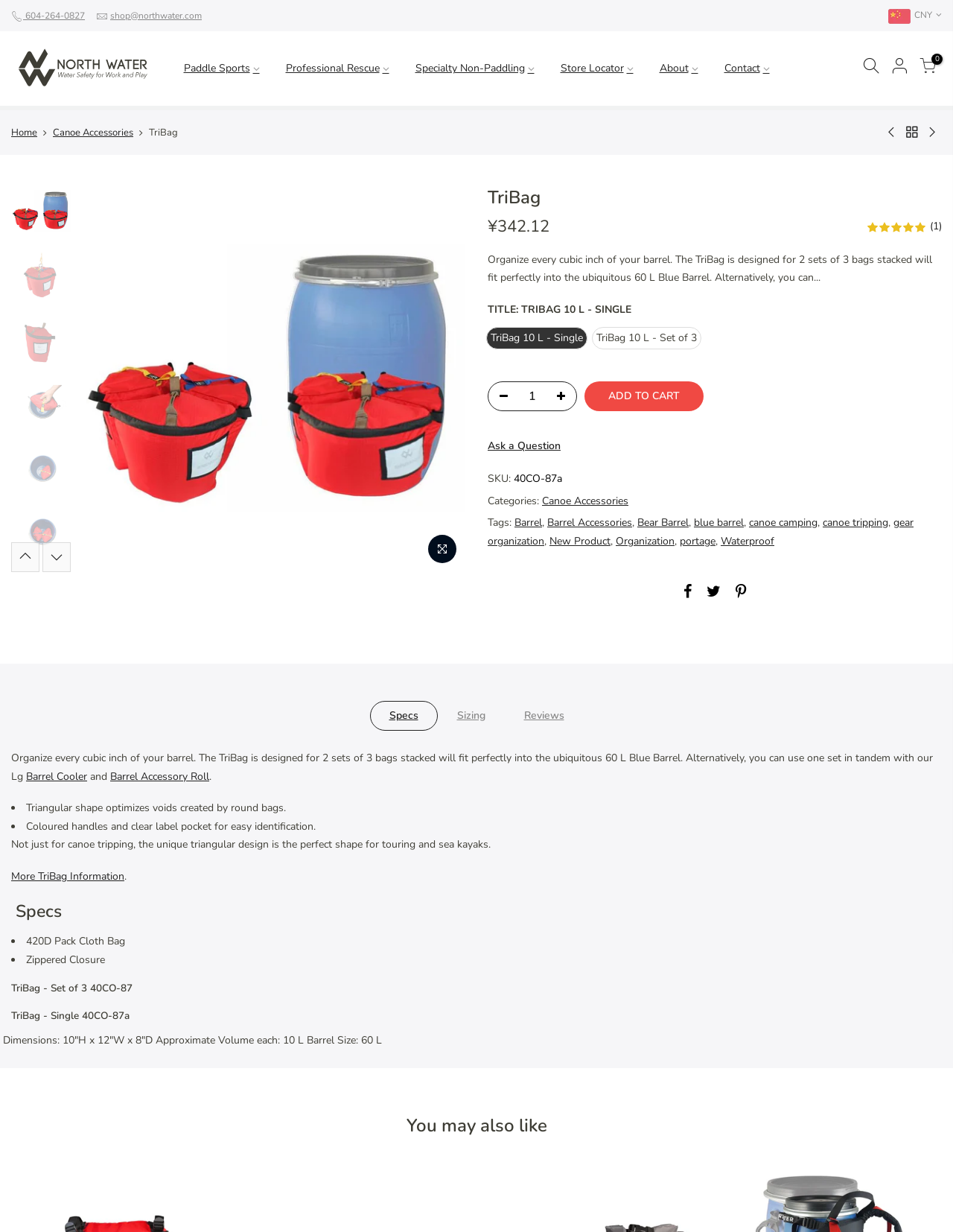Find the bounding box coordinates for the HTML element specified by: "Barrel Accessory Roll".

[0.116, 0.624, 0.22, 0.636]